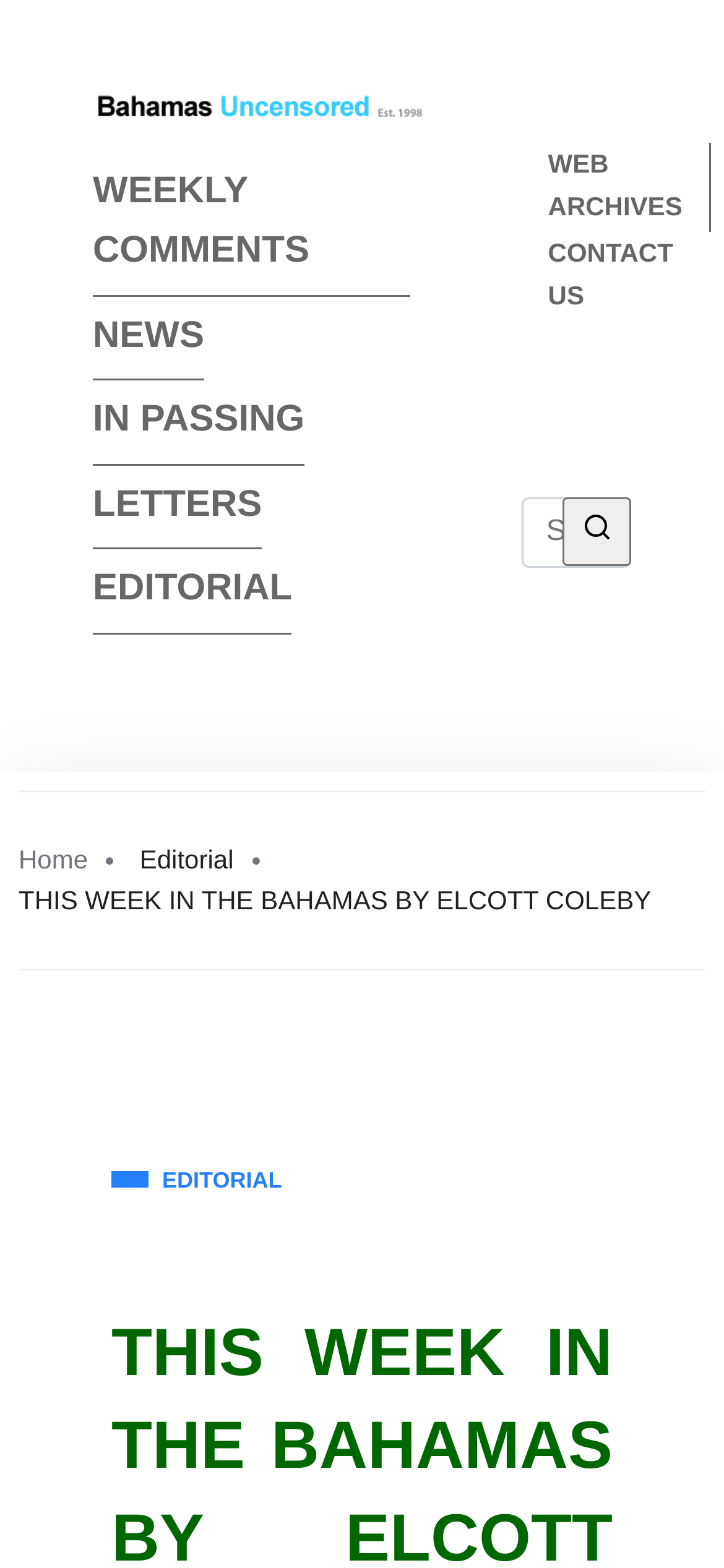Using the elements shown in the image, answer the question comprehensively: Is there a search function on the webpage?

I determined the answer by looking at the top-right corner of the webpage, where I found a search box with a button, which suggests that there is a search function available on the webpage.